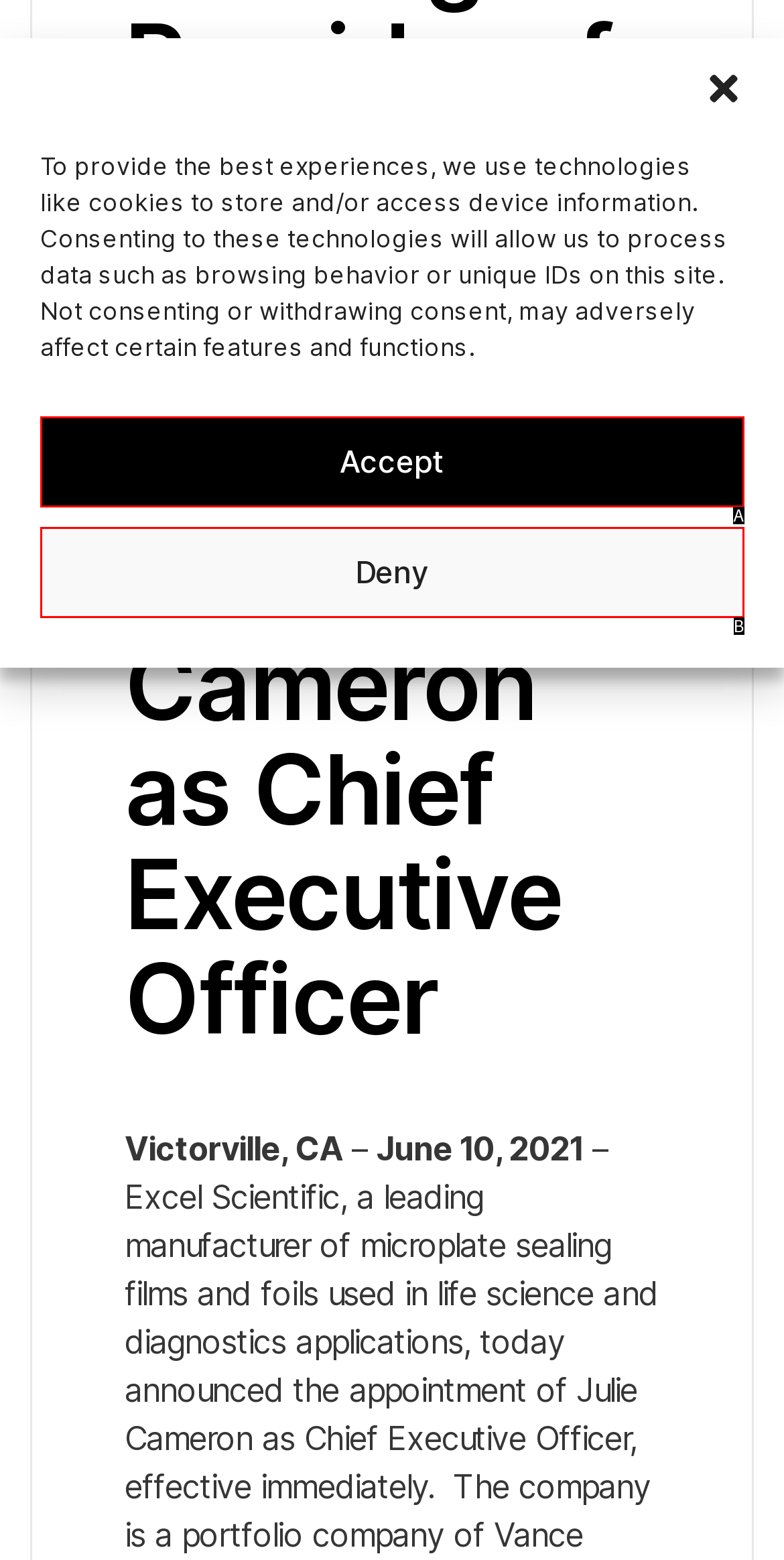Based on the description: Deny
Select the letter of the corresponding UI element from the choices provided.

B